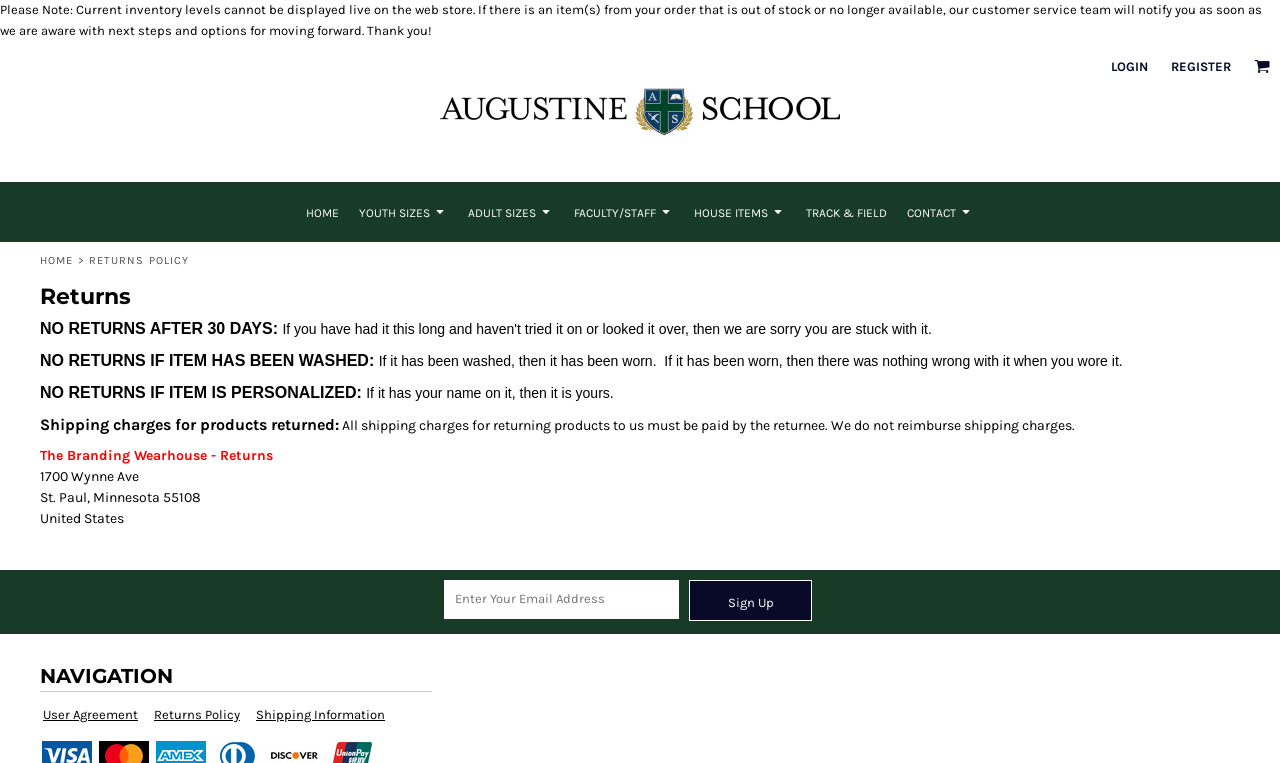Please provide the bounding box coordinates in the format (top-left x, top-left y, bottom-right x, bottom-right y). Remember, all values are floating point numbers between 0 and 1. What is the bounding box coordinate of the region described as: Register

[0.915, 0.077, 0.962, 0.096]